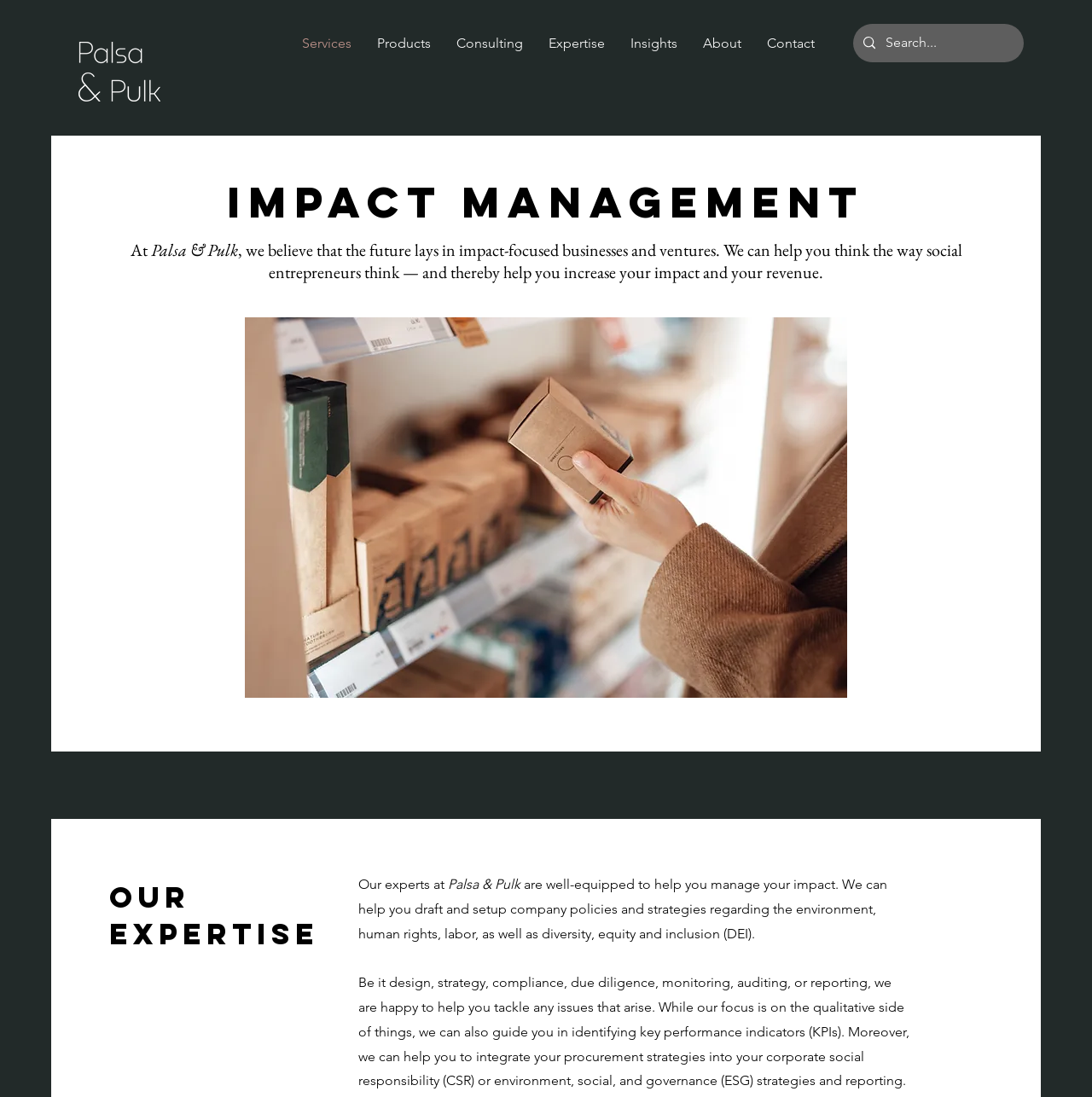Use one word or a short phrase to answer the question provided: 
What is the purpose of the search box?

Search the website